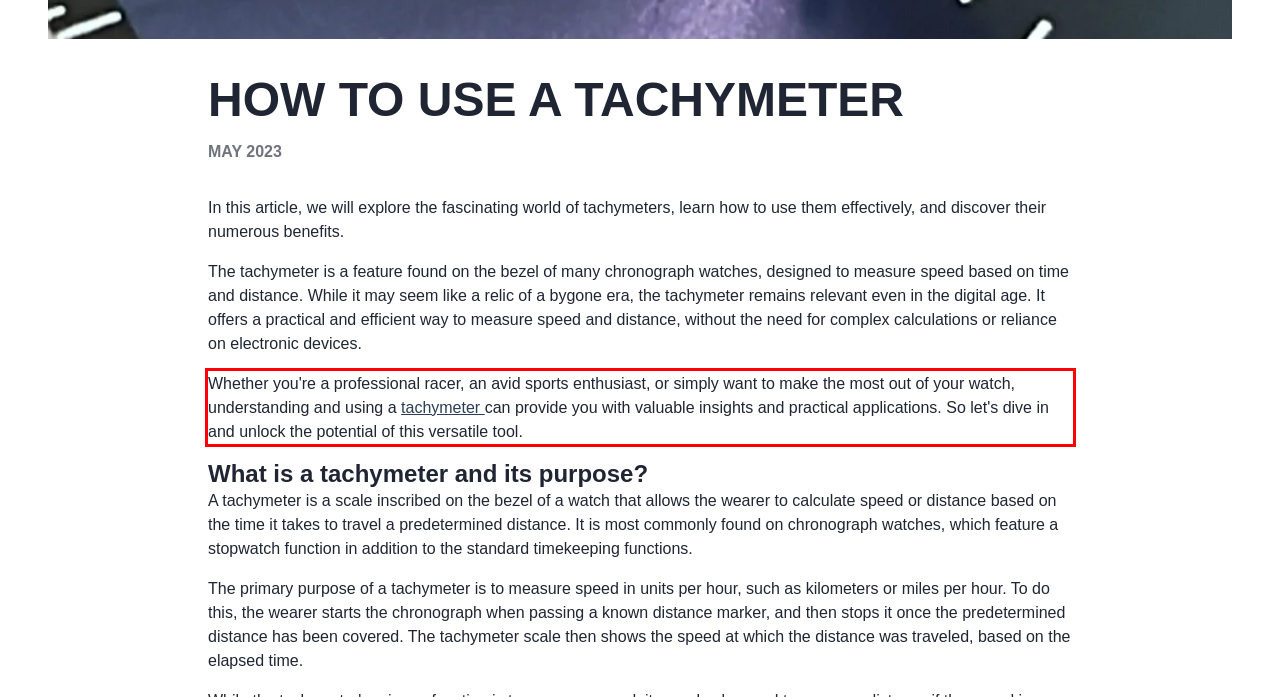Examine the webpage screenshot and use OCR to obtain the text inside the red bounding box.

Whether you're a professional racer, an avid sports enthusiast, or simply want to make the most out of your watch, understanding and using a tachymeter can provide you with valuable insights and practical applications. So let's dive in and unlock the potential of this versatile tool.